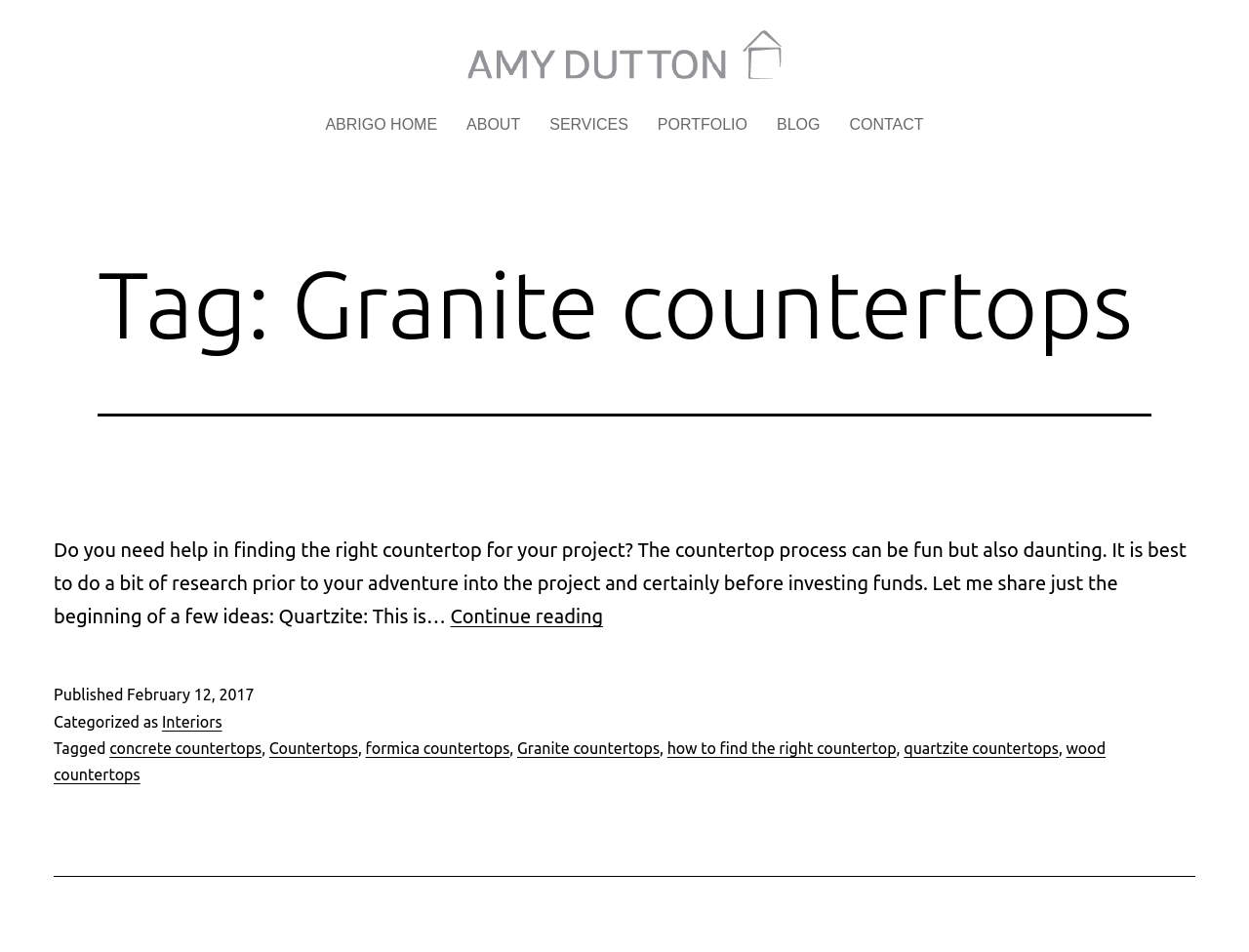Answer the question in a single word or phrase:
What is the topic of the article?

Finding the right countertop